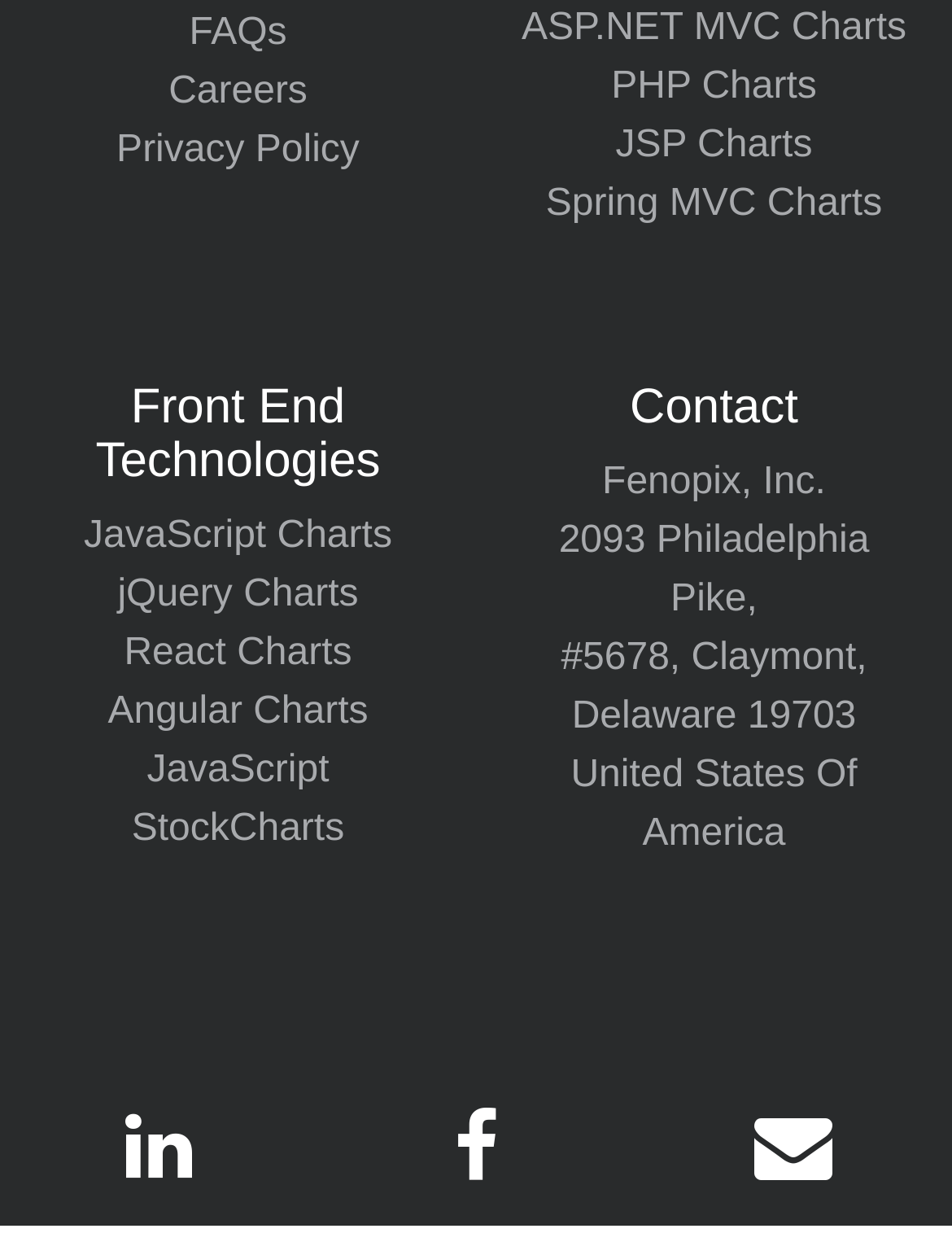What is the location of the company?
Please answer the question with as much detail as possible using the screenshot.

I found the location of the company by looking at the static text elements in the 'Contact' section, where the address is written as '2093 Philadelphia Pike, #5678, Claymont, Delaware 19703'.